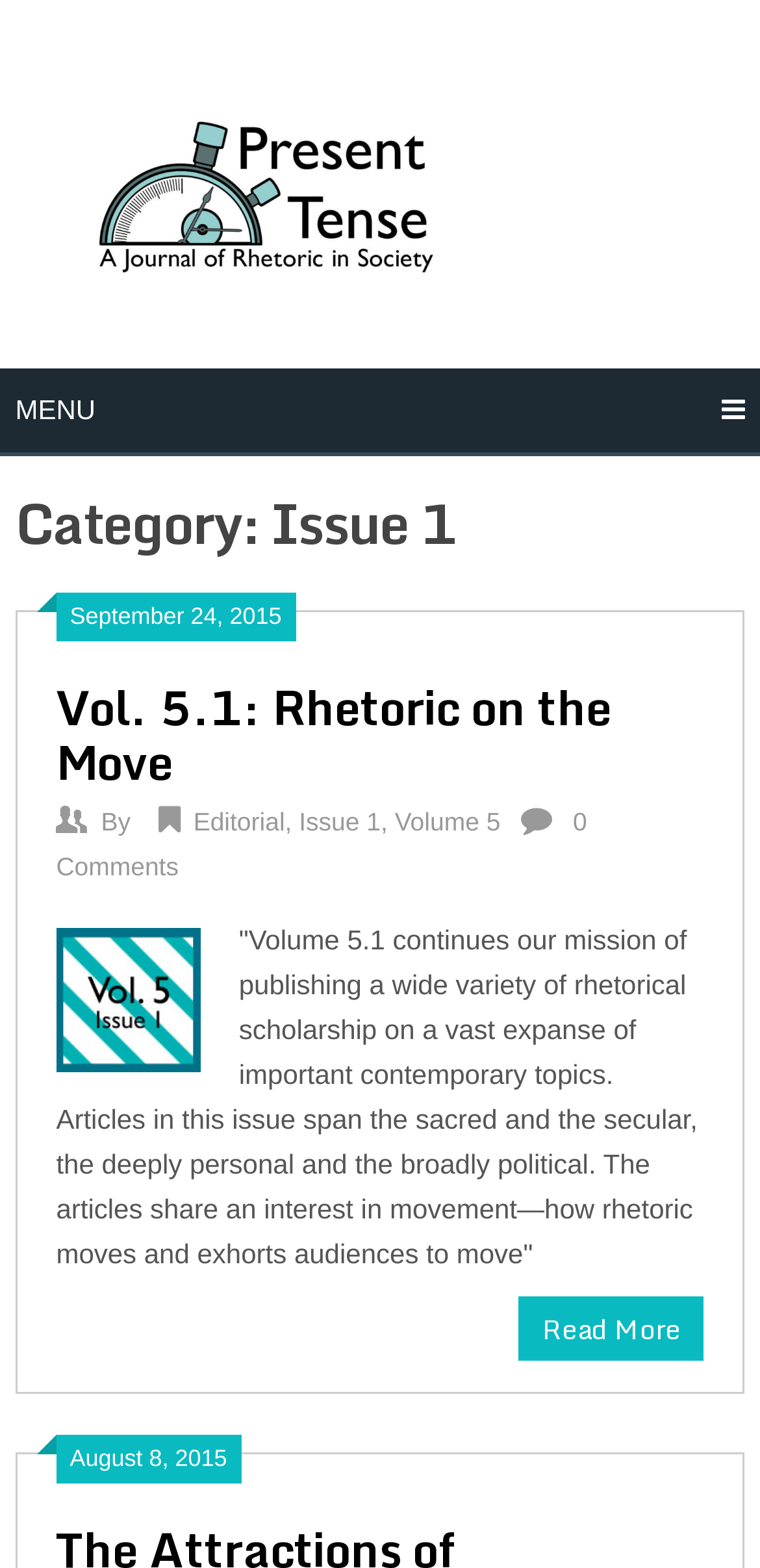Please respond to the question using a single word or phrase:
How many comments does this article have?

0 Comments